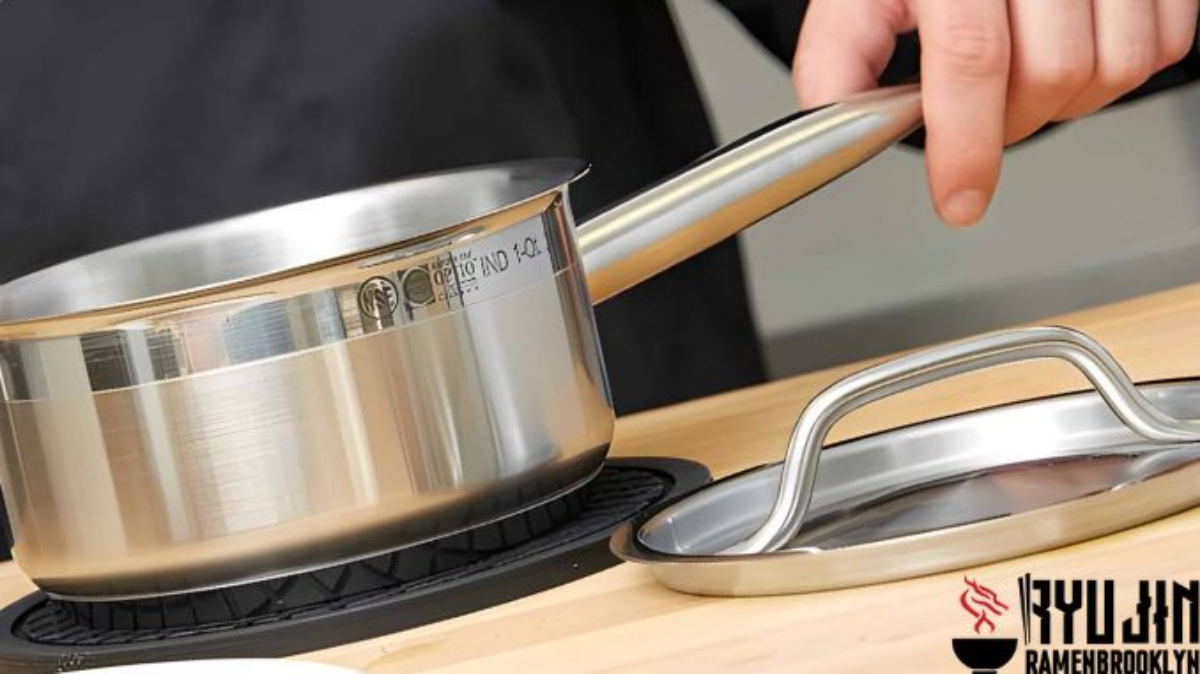Provide a comprehensive description of the image.

The image captures a sleek, polished saucepan resting on a black trivet, highlighting its elegant design and functionality. The saucepan, made from stainless steel, features a comfortable handle and is partially shown with its lid nearby. Set against a softly blurred background, the image emphasizes the saucepan's shiny surface and the precision of its construction. This utensil is a staple in any kitchen, ideal for a variety of cooking tasks, hinting at its potential for creating delicious meals. The image is associated with "Ryu Jin Ramen Brooklyn," suggesting a culinary context that resonates with those interested in ramen and Asian cuisine.